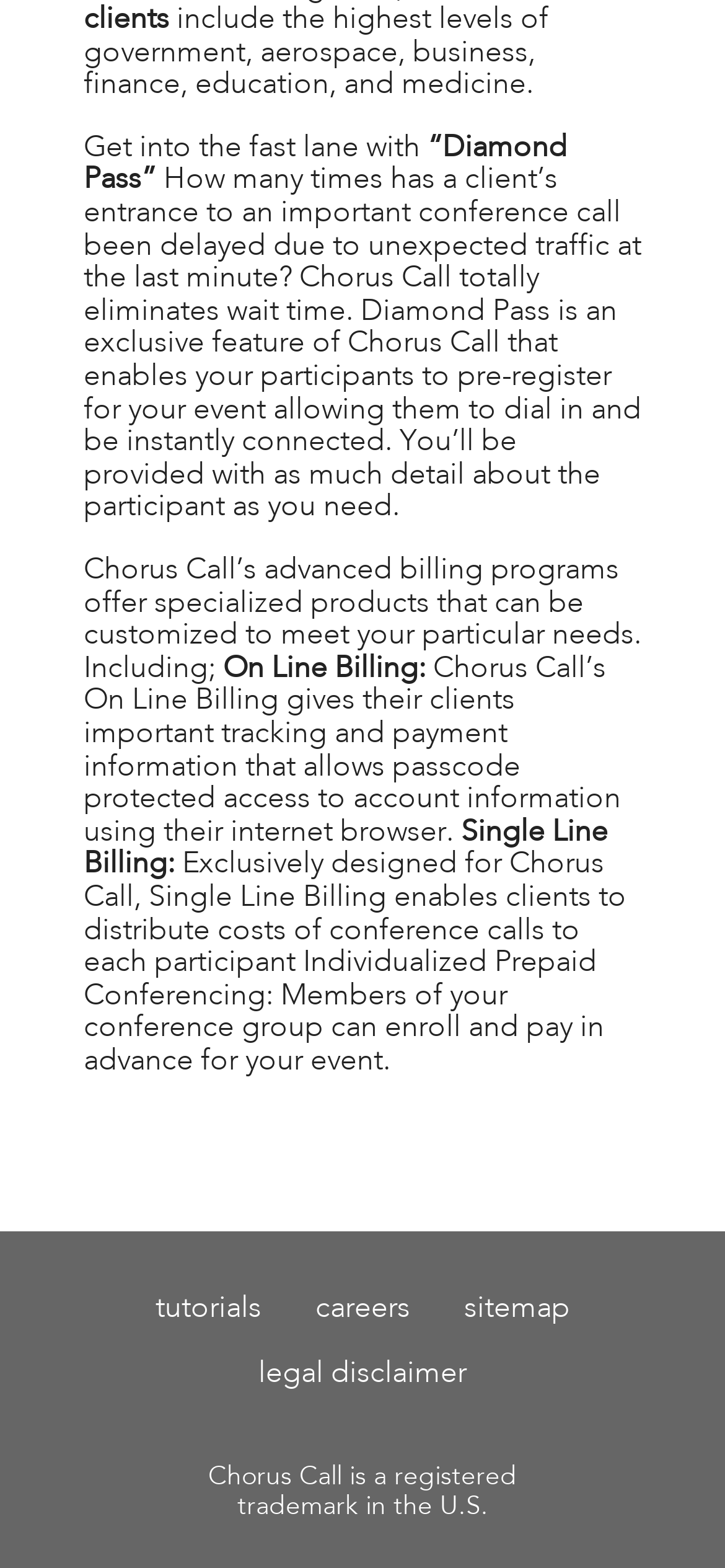What type of information can clients access with On Line Billing?
Please utilize the information in the image to give a detailed response to the question.

Based on the webpage, Chorus Call's On Line Billing gives clients passcode-protected access to account information using their internet browser, allowing them to track and manage their payments.